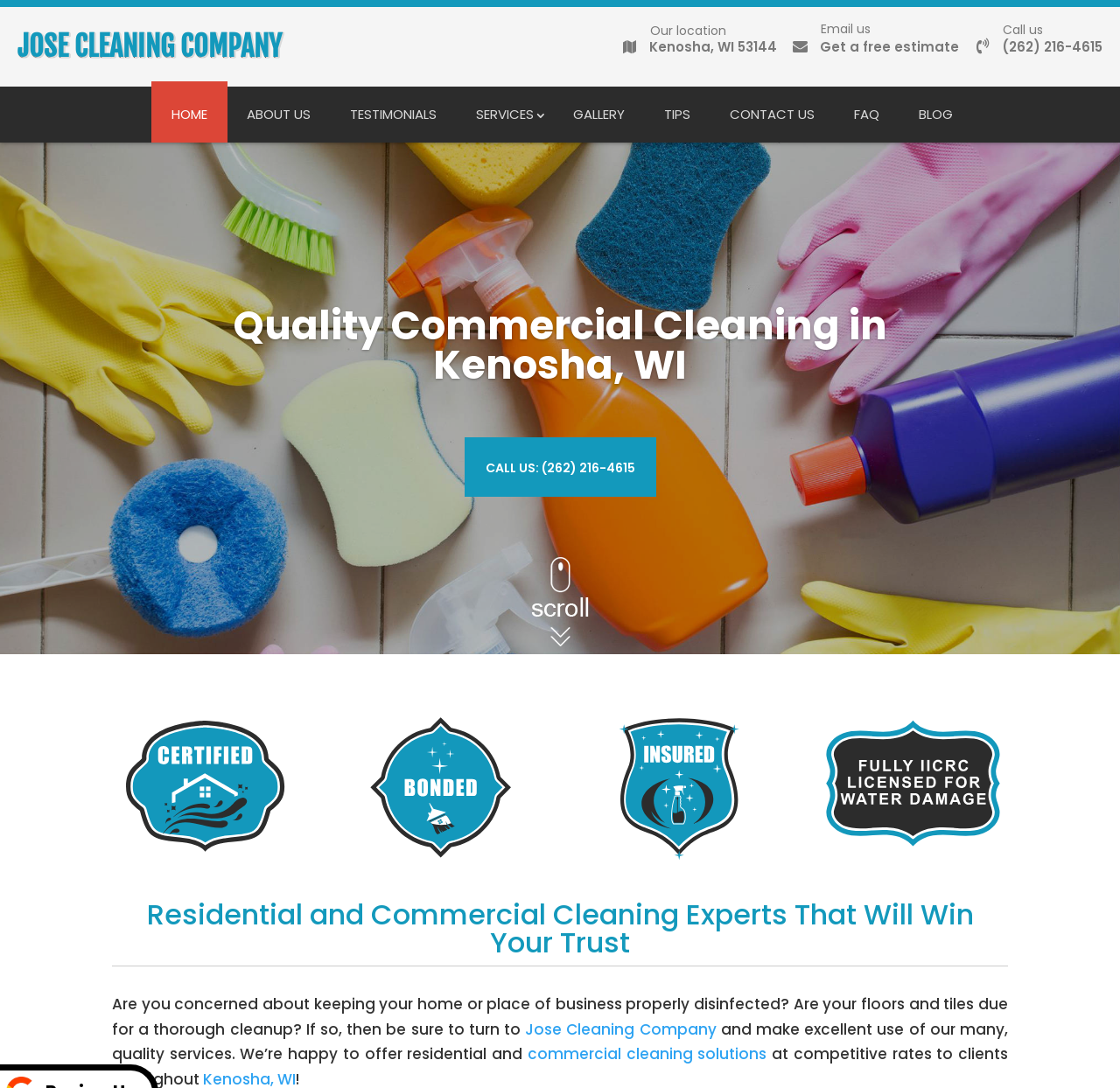Could you indicate the bounding box coordinates of the region to click in order to complete this instruction: "Click on the 'HOME' link".

[0.135, 0.08, 0.203, 0.131]